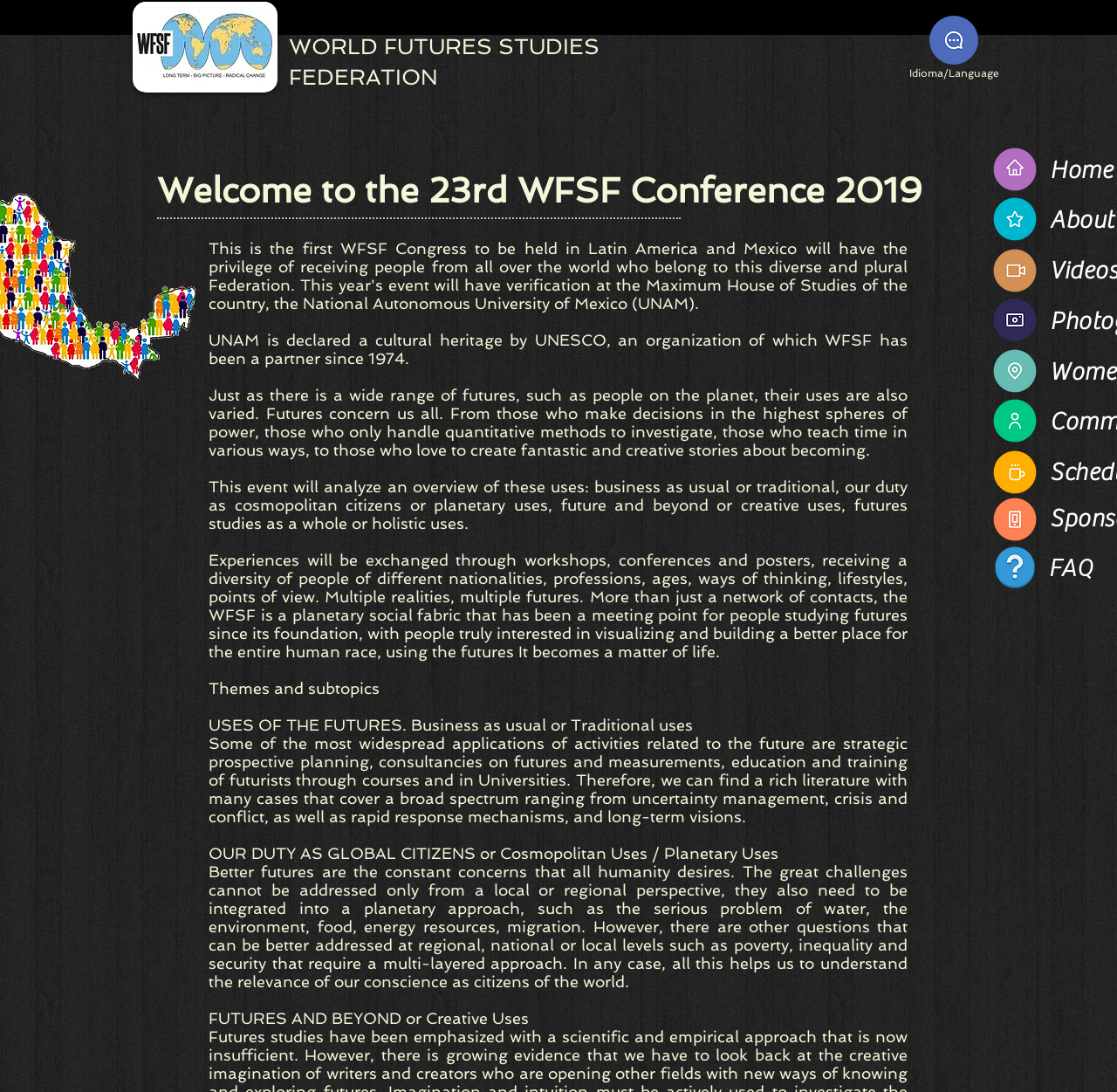Refer to the image and offer a detailed explanation in response to the question: What is the theme of the 23rd WFSF Conference 2019?

The theme of the 23rd WFSF Conference 2019 is 'Uses of the Futures', as mentioned in the heading 'Welcome to the 23rd WFSF Conference 2019' and further elaborated in the subsequent paragraphs.